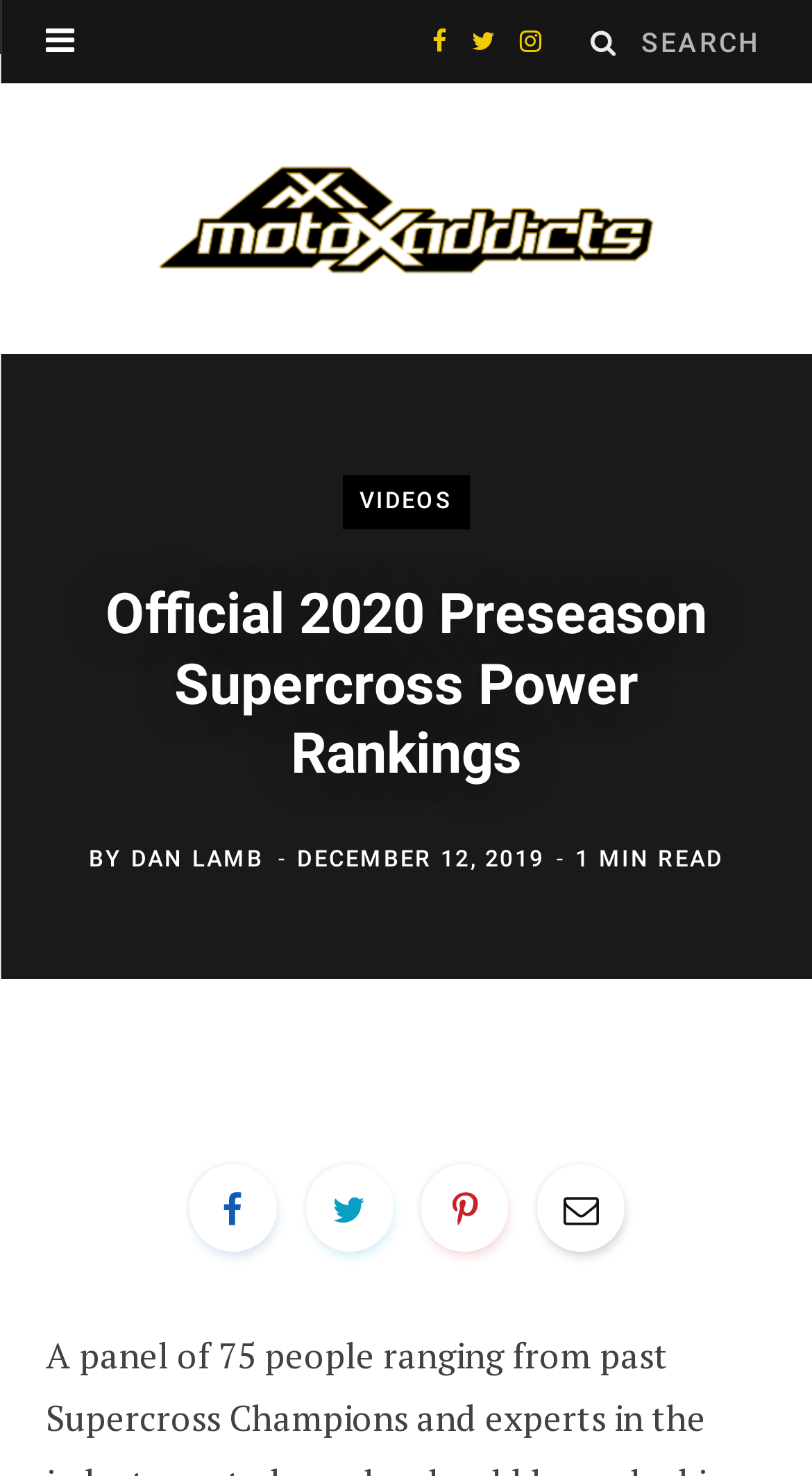What is the website's logo?
Based on the visual content, answer with a single word or a brief phrase.

MotoXAddicts